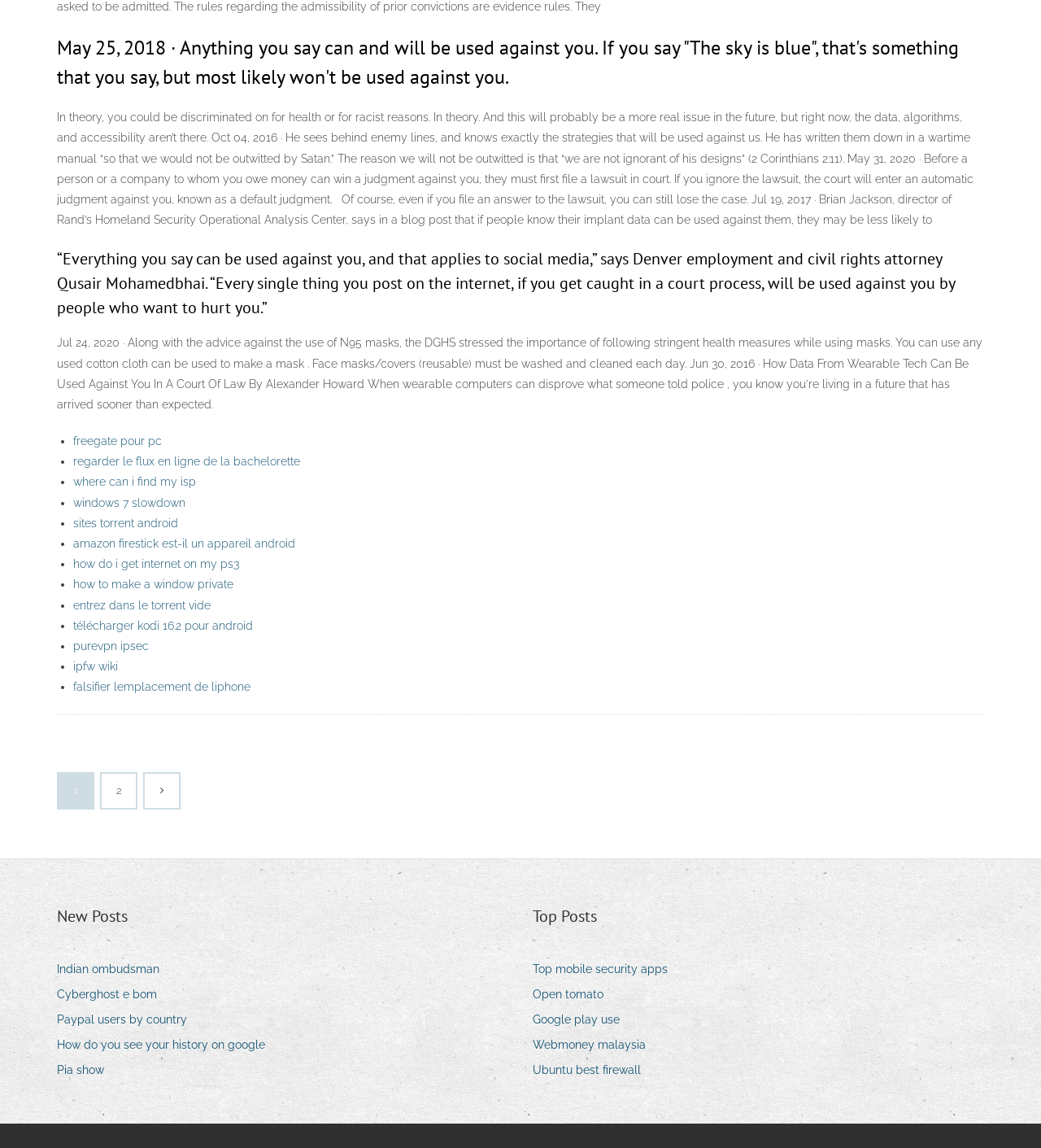Locate the bounding box of the UI element described by: "sites torrent android" in the given webpage screenshot.

[0.07, 0.45, 0.171, 0.461]